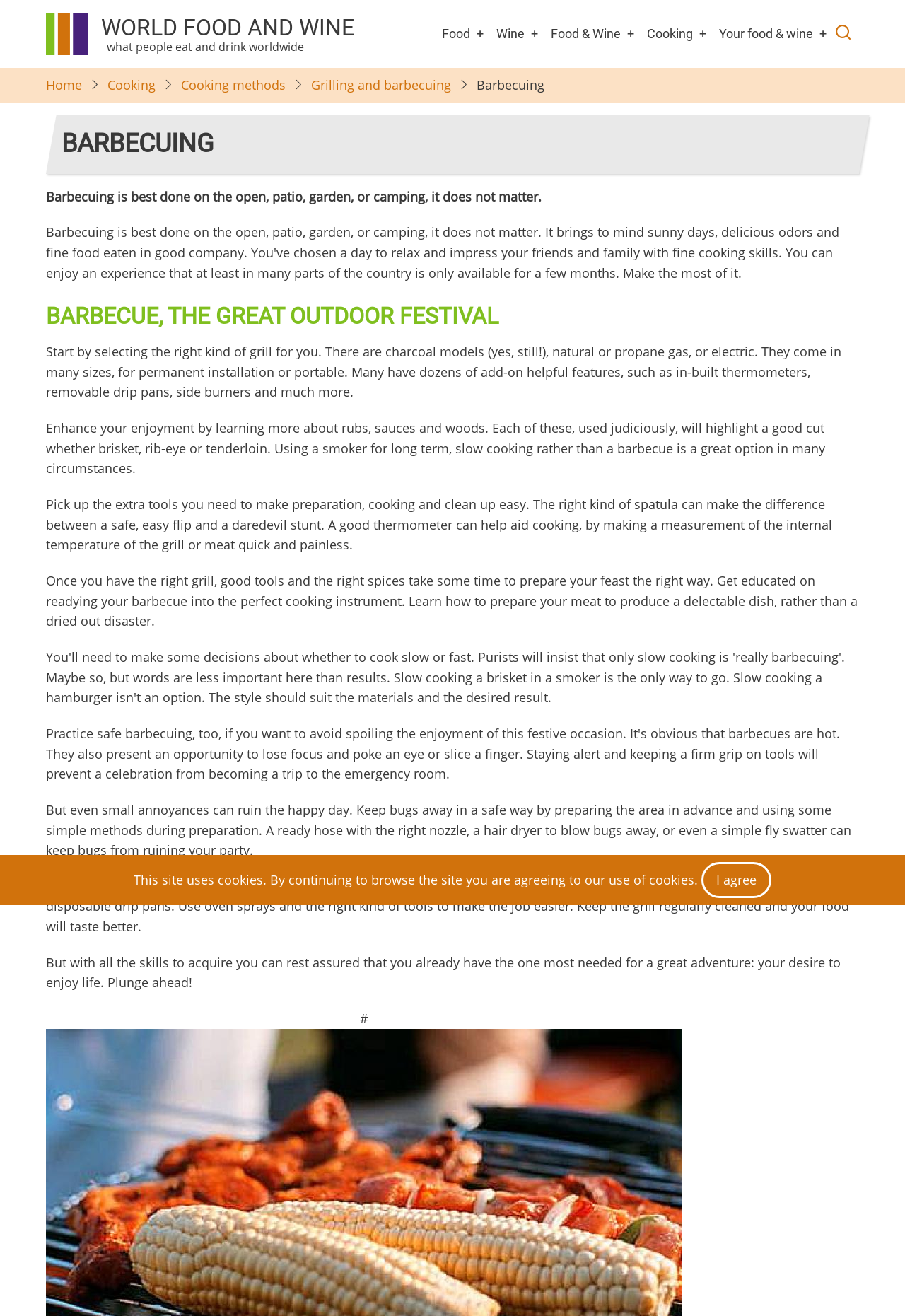Using the description: "Why register?", identify the bounding box of the corresponding UI element in the screenshot.

None